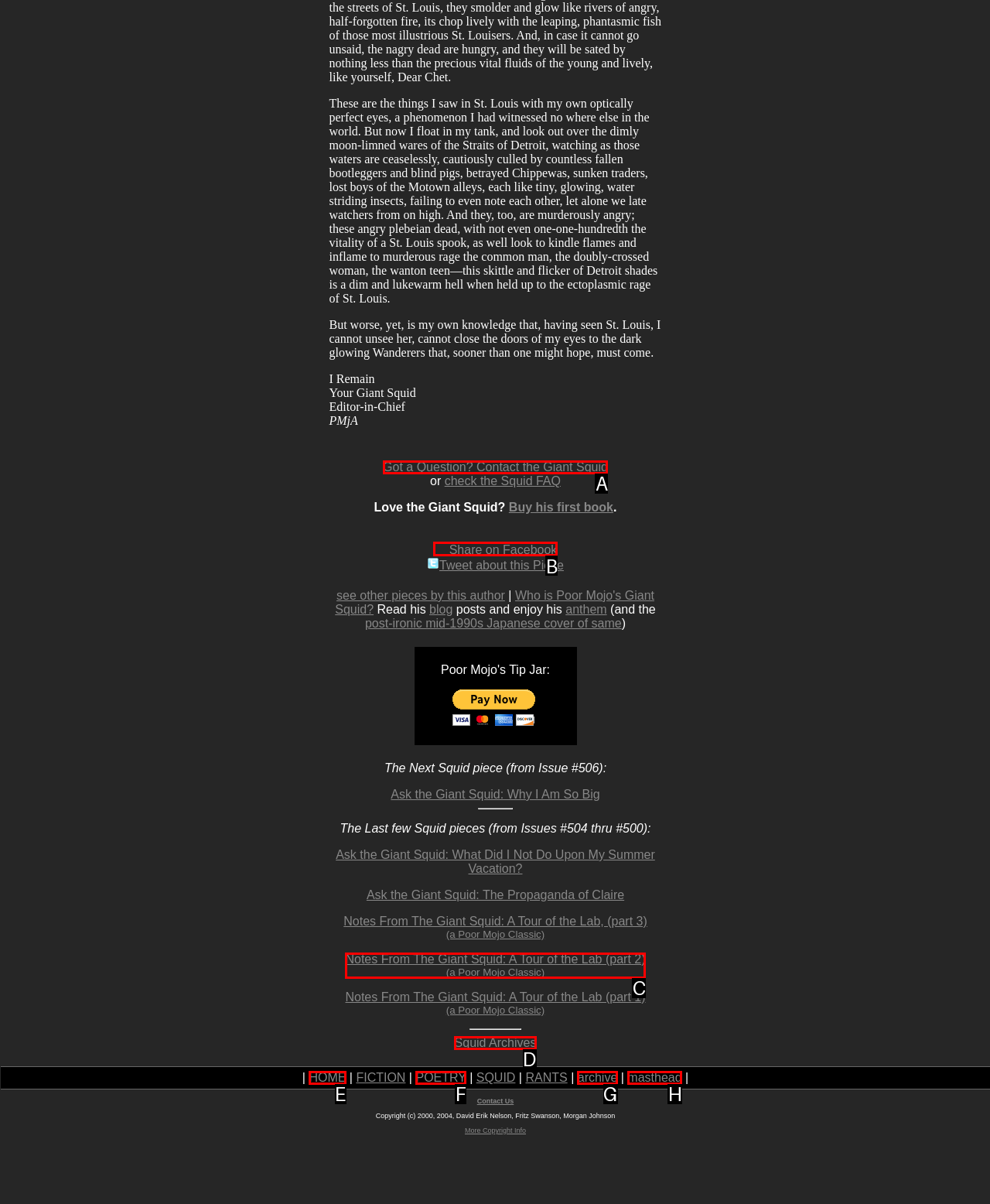From the options shown in the screenshot, tell me which lettered element I need to click to complete the task: Share on Facebook.

B